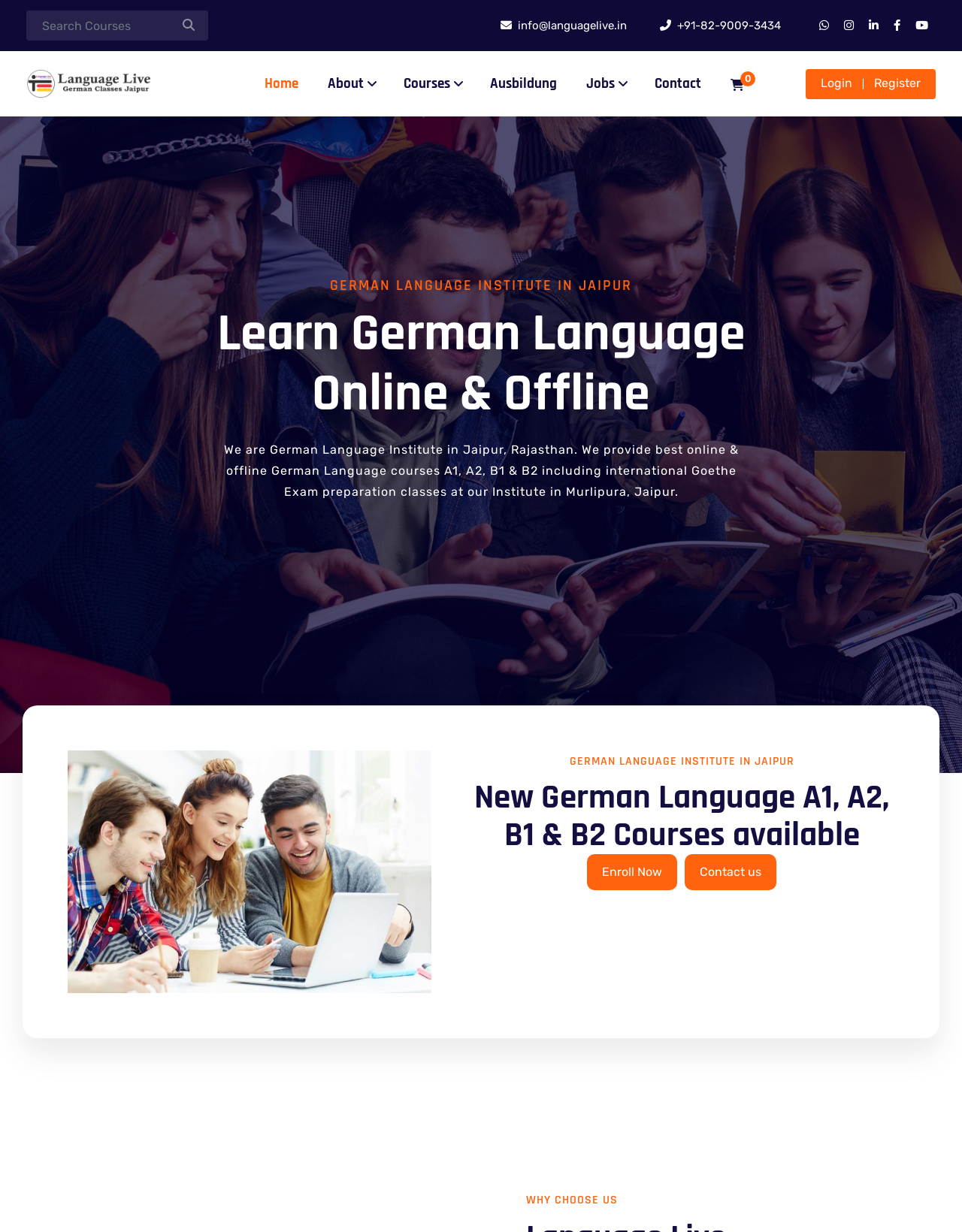What levels of German language courses are offered?
Look at the image and answer the question using a single word or phrase.

A1, A2, B1, B2